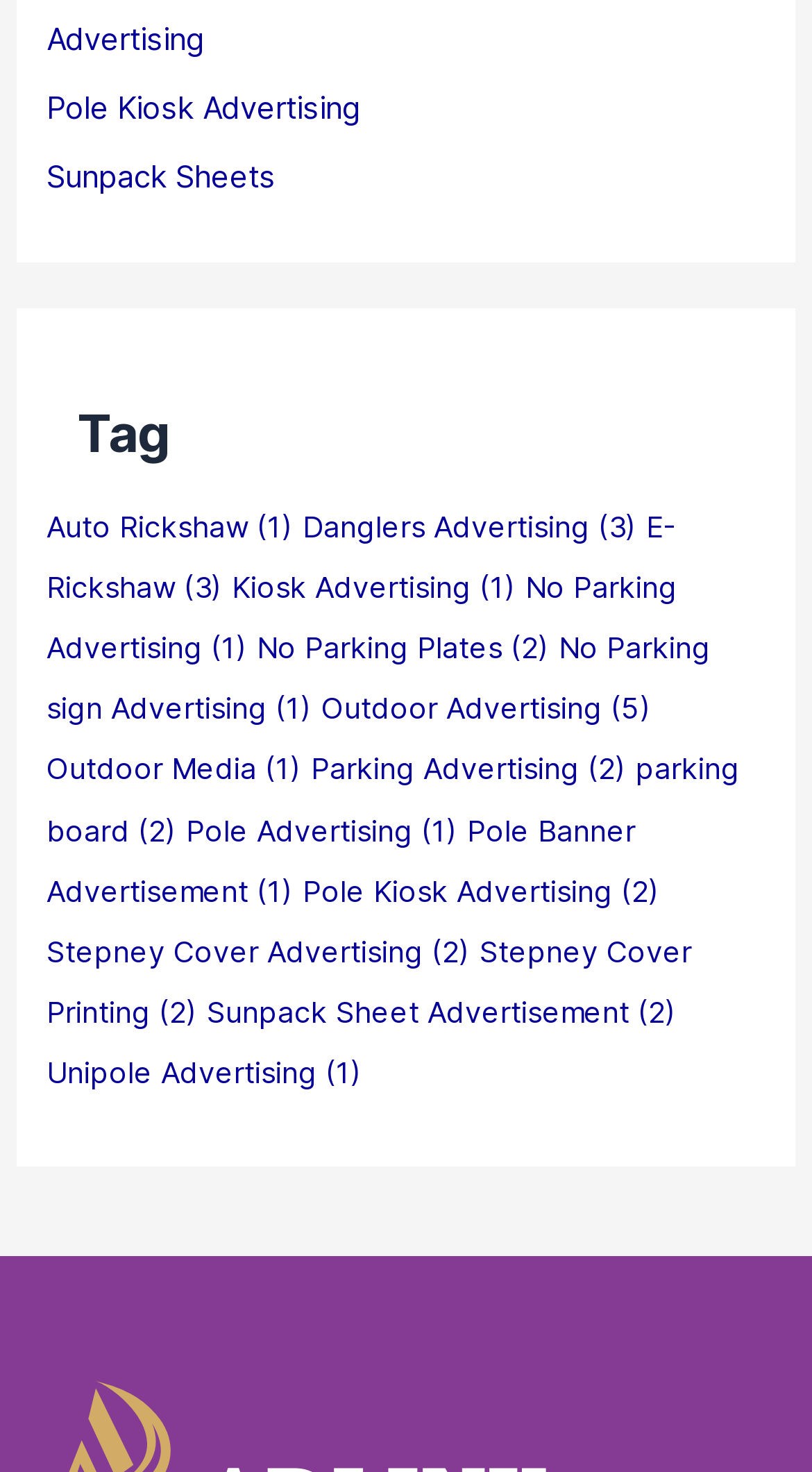From the element description No Parking sign Advertising (1), predict the bounding box coordinates of the UI element. The coordinates must be specified in the format (top-left x, top-left y, bottom-right x, bottom-right y) and should be within the 0 to 1 range.

[0.058, 0.427, 0.876, 0.493]